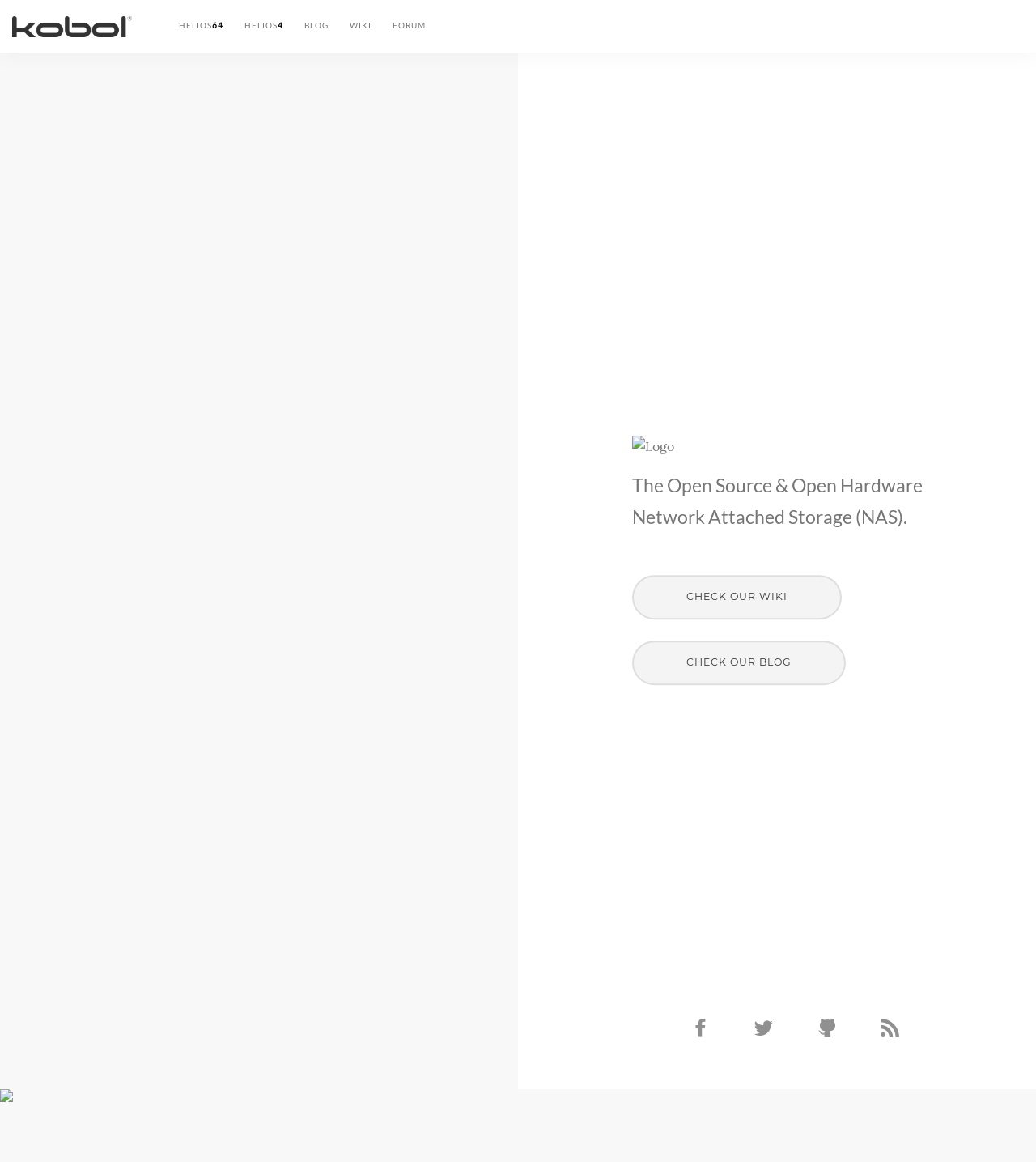Identify the bounding box coordinates of the clickable region required to complete the instruction: "Share the article on Facebook". The coordinates should be given as four float numbers within the range of 0 and 1, i.e., [left, top, right, bottom].

None